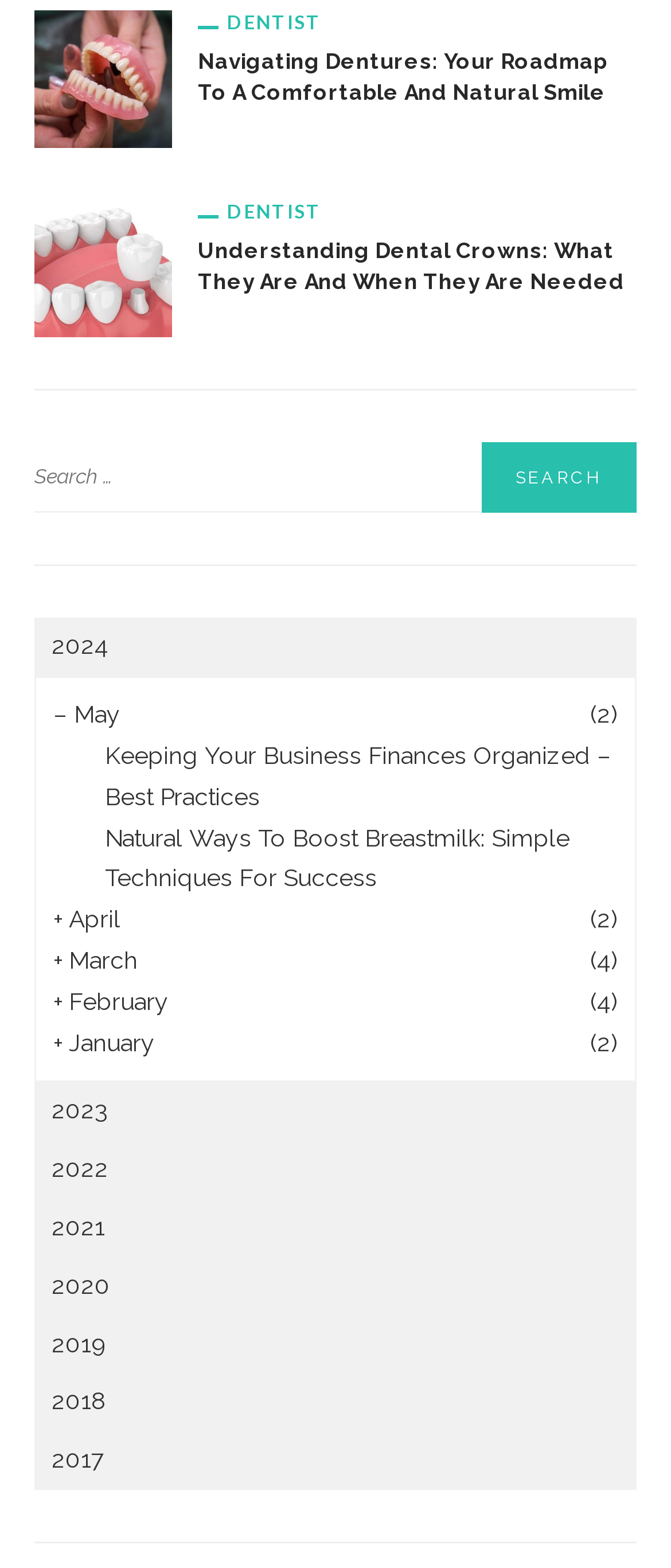Locate the bounding box coordinates of the element that needs to be clicked to carry out the instruction: "View posts from 2024". The coordinates should be given as four float numbers ranging from 0 to 1, i.e., [left, top, right, bottom].

[0.051, 0.394, 0.949, 0.431]